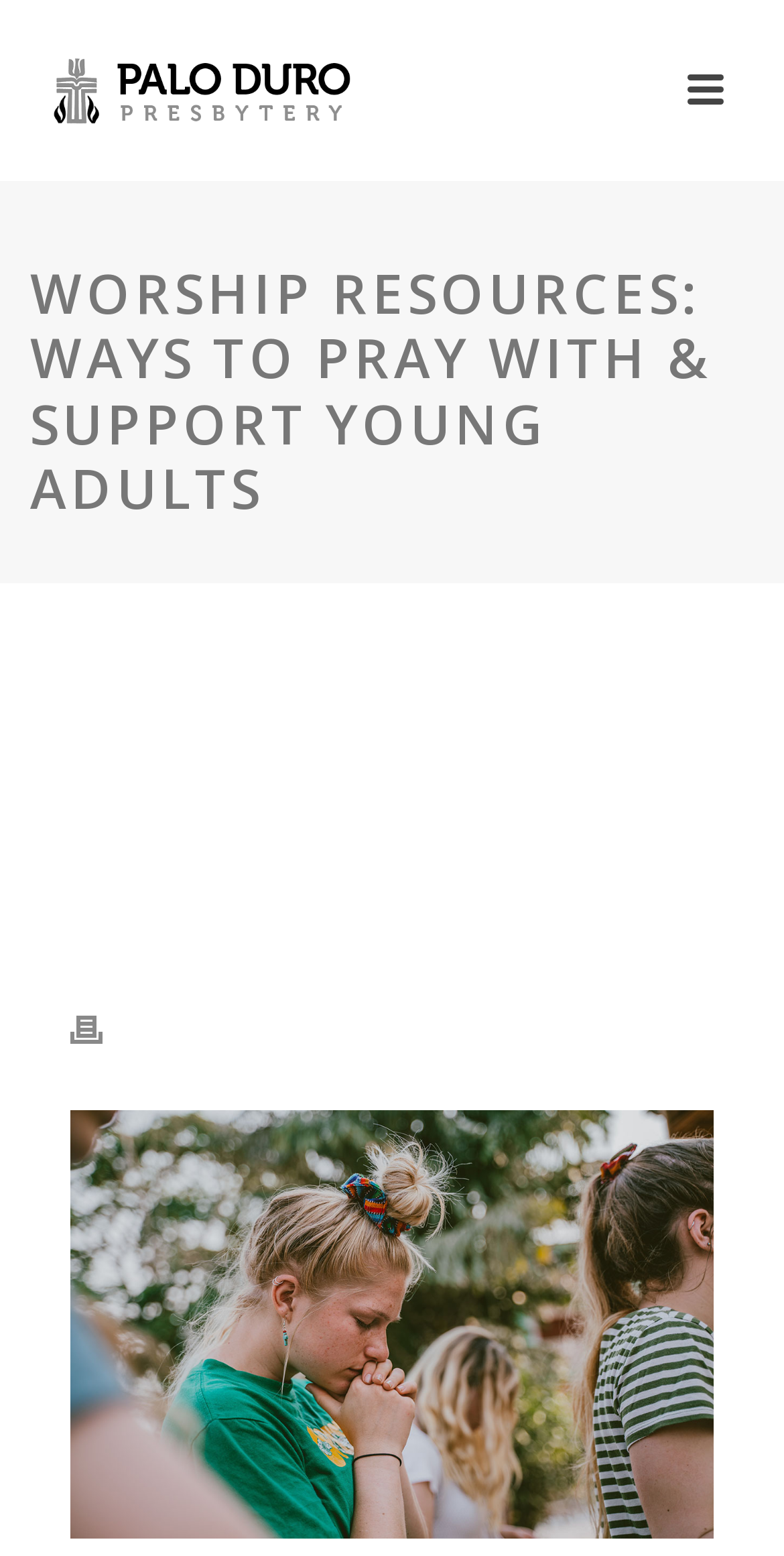Are there any social media links at the bottom of the webpage?
Please provide a single word or phrase as your answer based on the image.

Yes